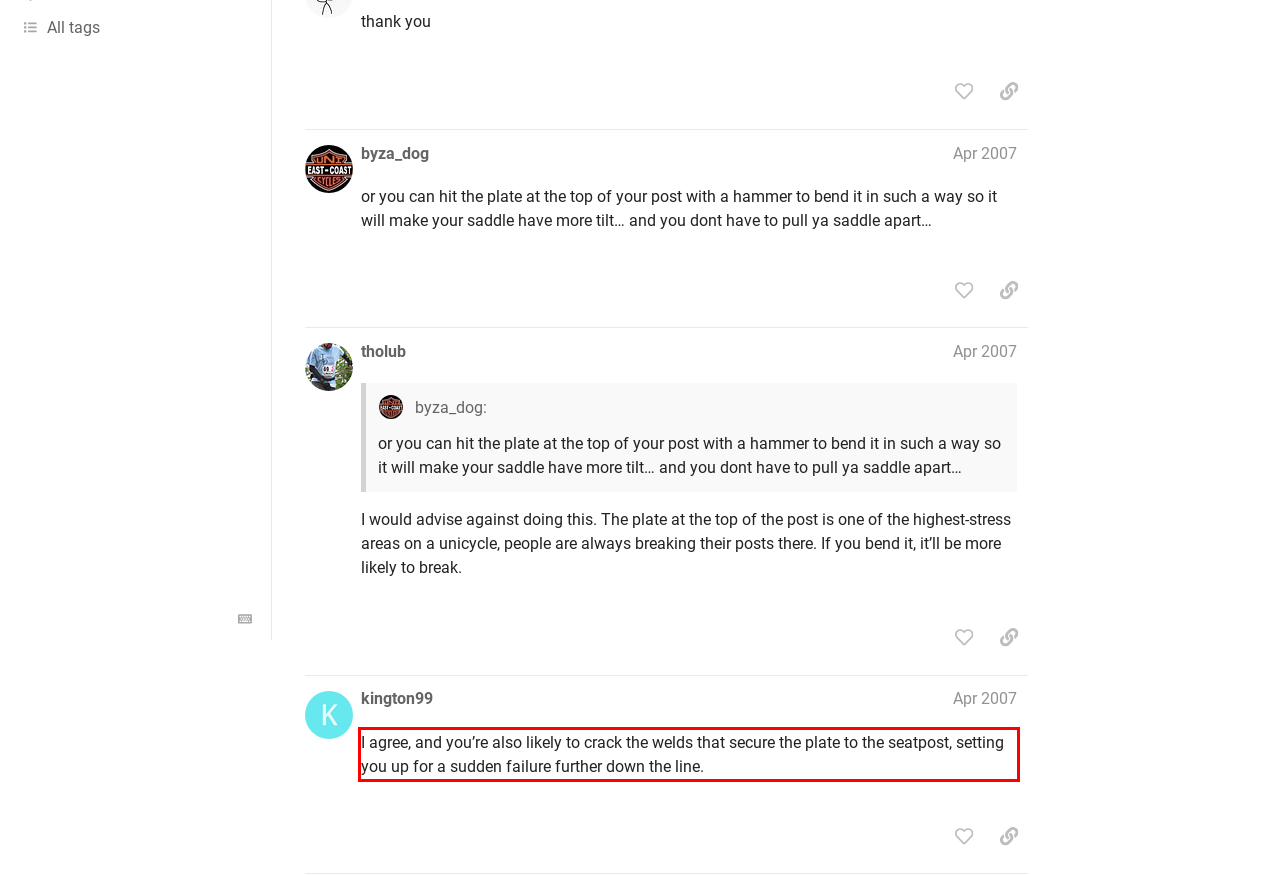From the screenshot of the webpage, locate the red bounding box and extract the text contained within that area.

I agree, and you’re also likely to crack the welds that secure the plate to the seatpost, setting you up for a sudden failure further down the line.